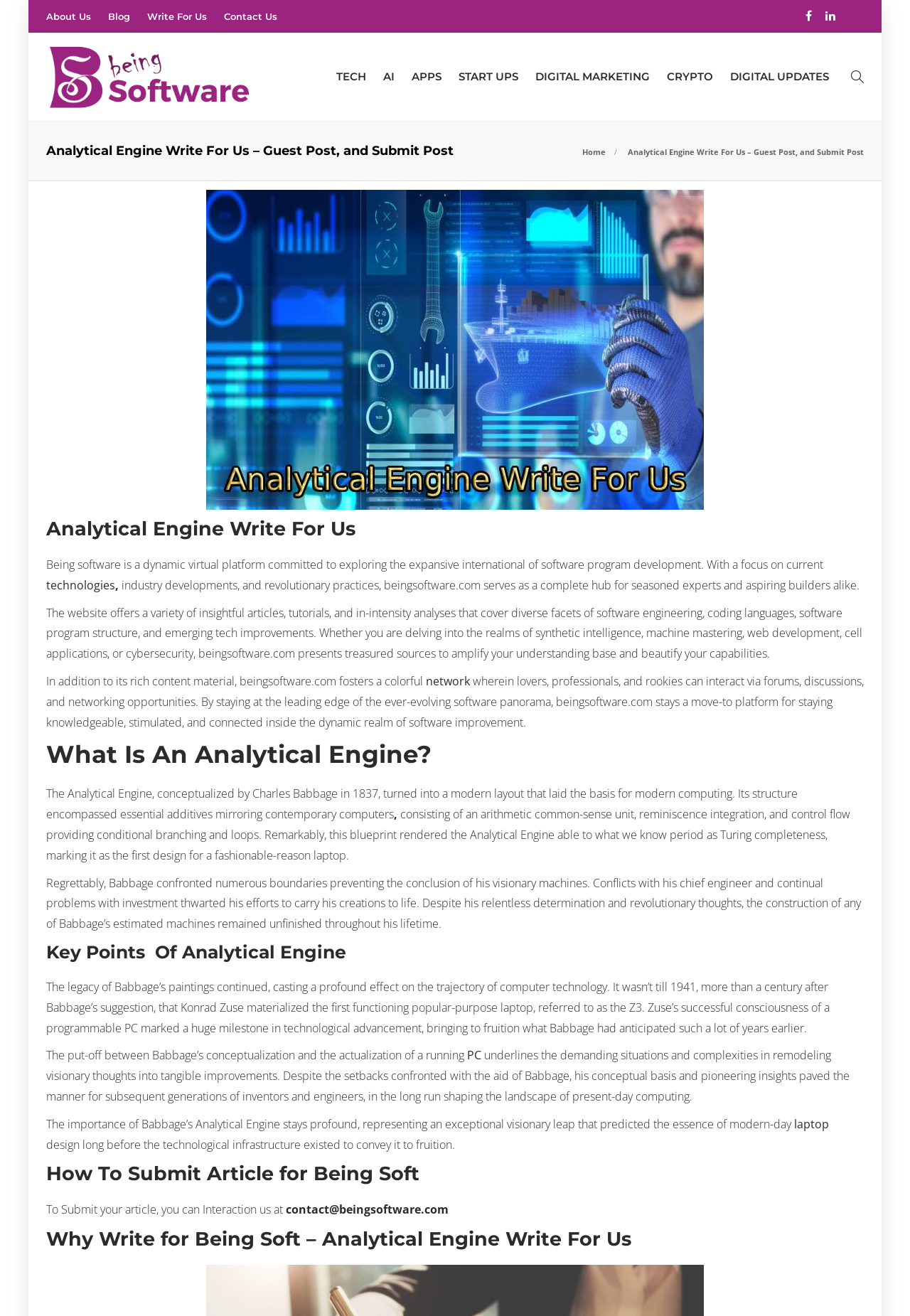Identify the bounding box of the UI component described as: "About Us".

[0.051, 0.002, 0.1, 0.023]